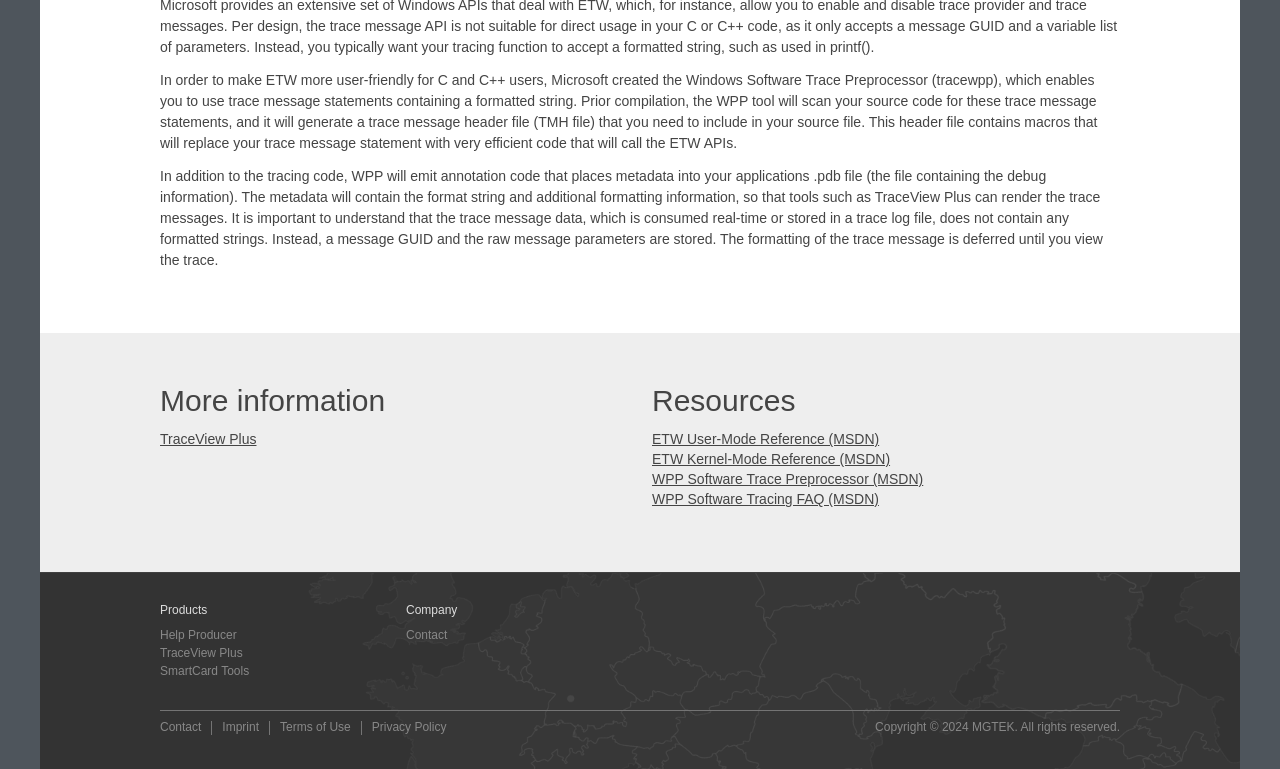Provide the bounding box coordinates, formatted as (top-left x, top-left y, bottom-right x, bottom-right y), with all values being floating point numbers between 0 and 1. Identify the bounding box of the UI element that matches the description: Contact

[0.125, 0.937, 0.157, 0.955]